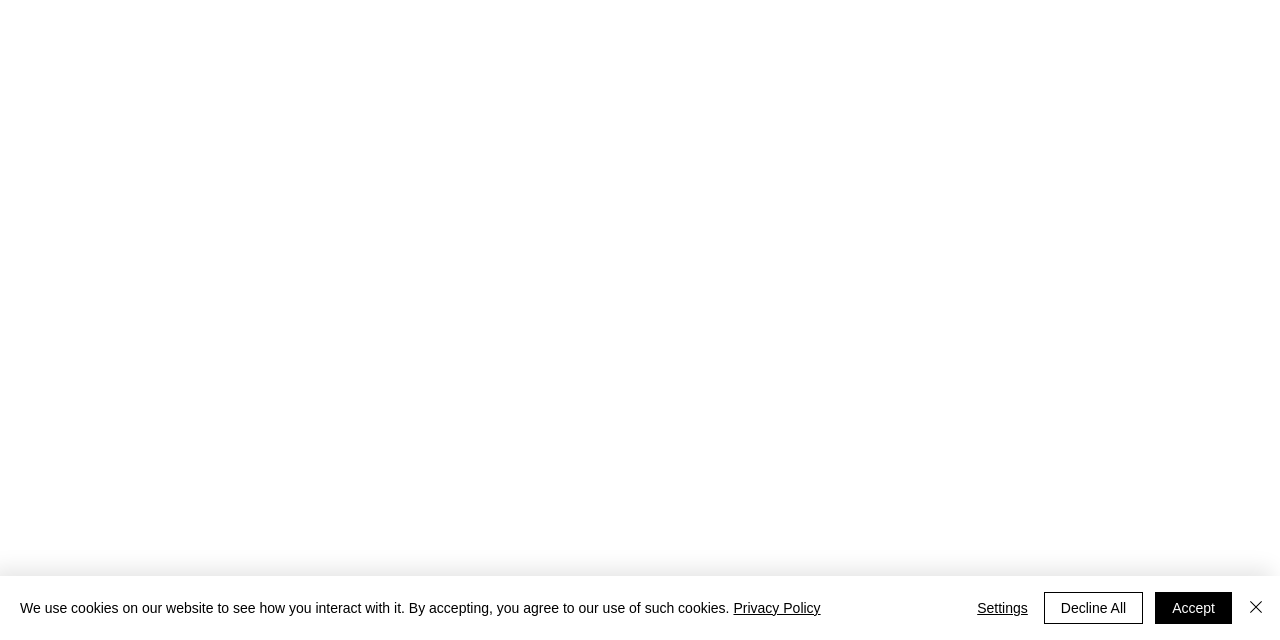Bounding box coordinates are specified in the format (top-left x, top-left y, bottom-right x, bottom-right y). All values are floating point numbers bounded between 0 and 1. Please provide the bounding box coordinate of the region this sentence describes: Settings

[0.763, 0.927, 0.803, 0.973]